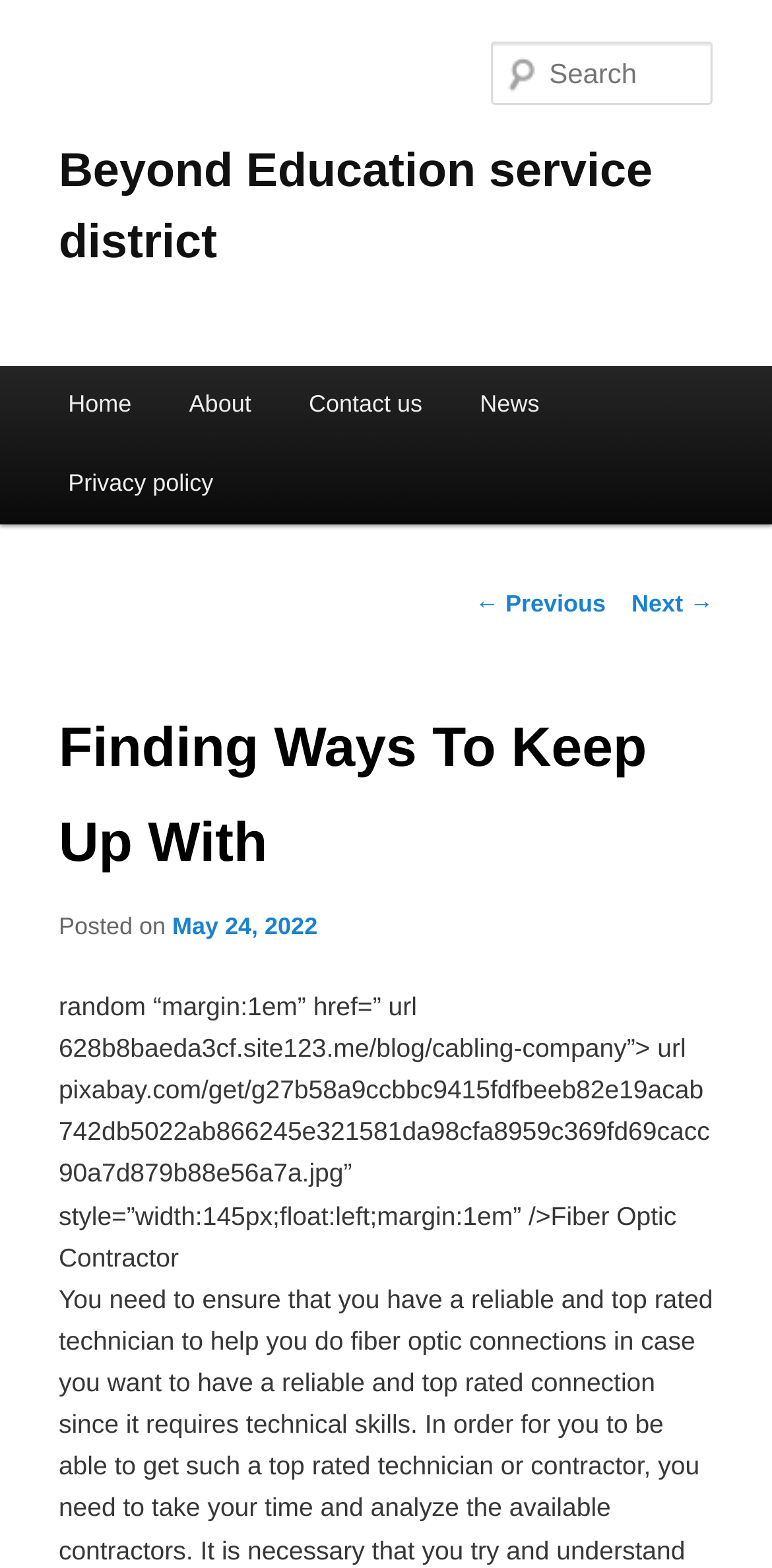Please specify the bounding box coordinates in the format (top-left x, top-left y, bottom-right x, bottom-right y), with all values as floating point numbers between 0 and 1. Identify the bounding box of the UI element described by: Beyond Education service district

[0.076, 0.092, 0.845, 0.172]